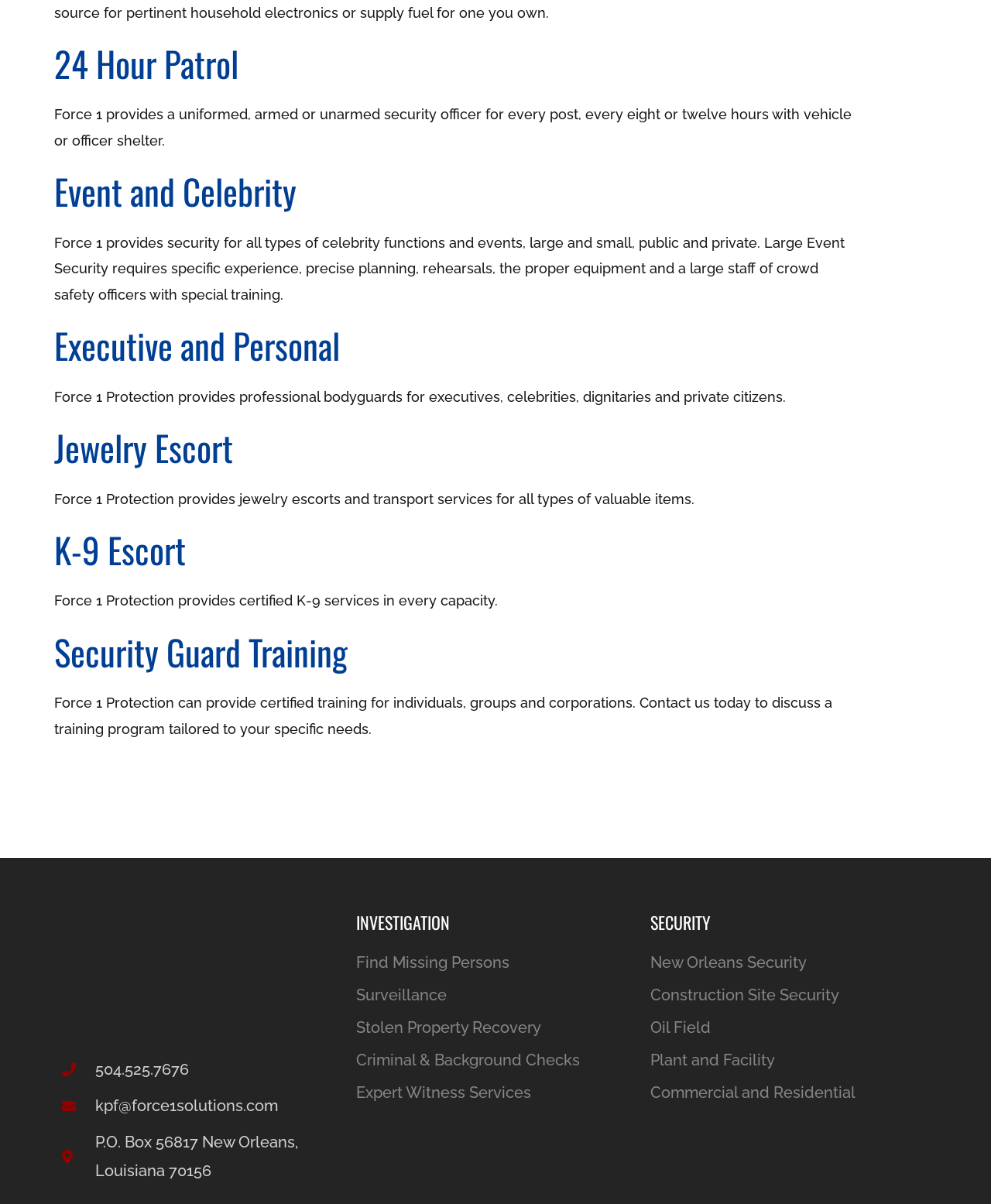Locate the UI element described by Surveillance and provide its bounding box coordinates. Use the format (top-left x, top-left y, bottom-right x, bottom-right y) with all values as floating point numbers between 0 and 1.

[0.359, 0.815, 0.641, 0.839]